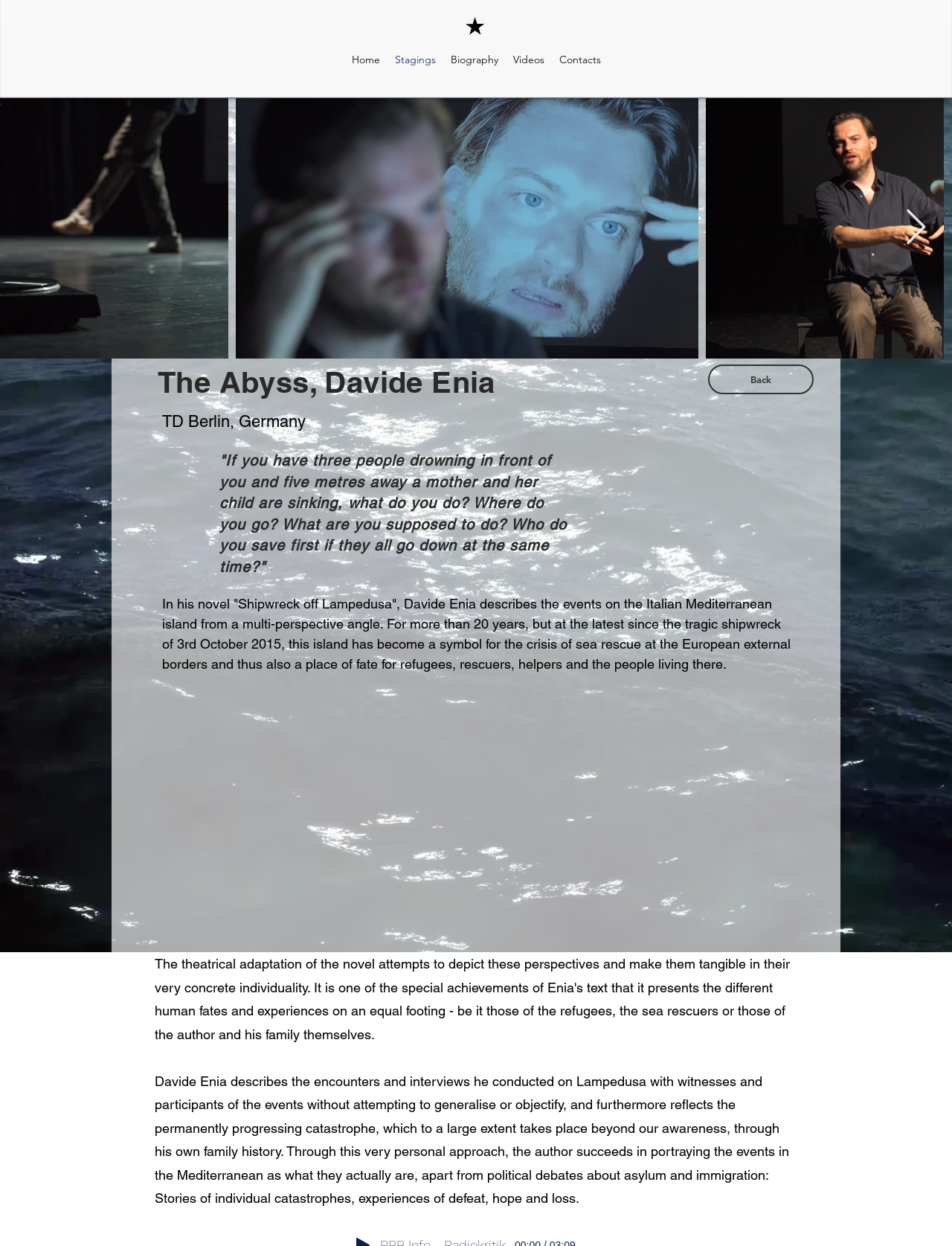What is the name of the novel mentioned?
Carefully analyze the image and provide a thorough answer to the question.

I found the answer by reading the text in the StaticText element with bounding box coordinates [0.17, 0.478, 0.83, 0.539], which mentions the novel 'Shipwreck off Lampedusa' written by Davide Enia.